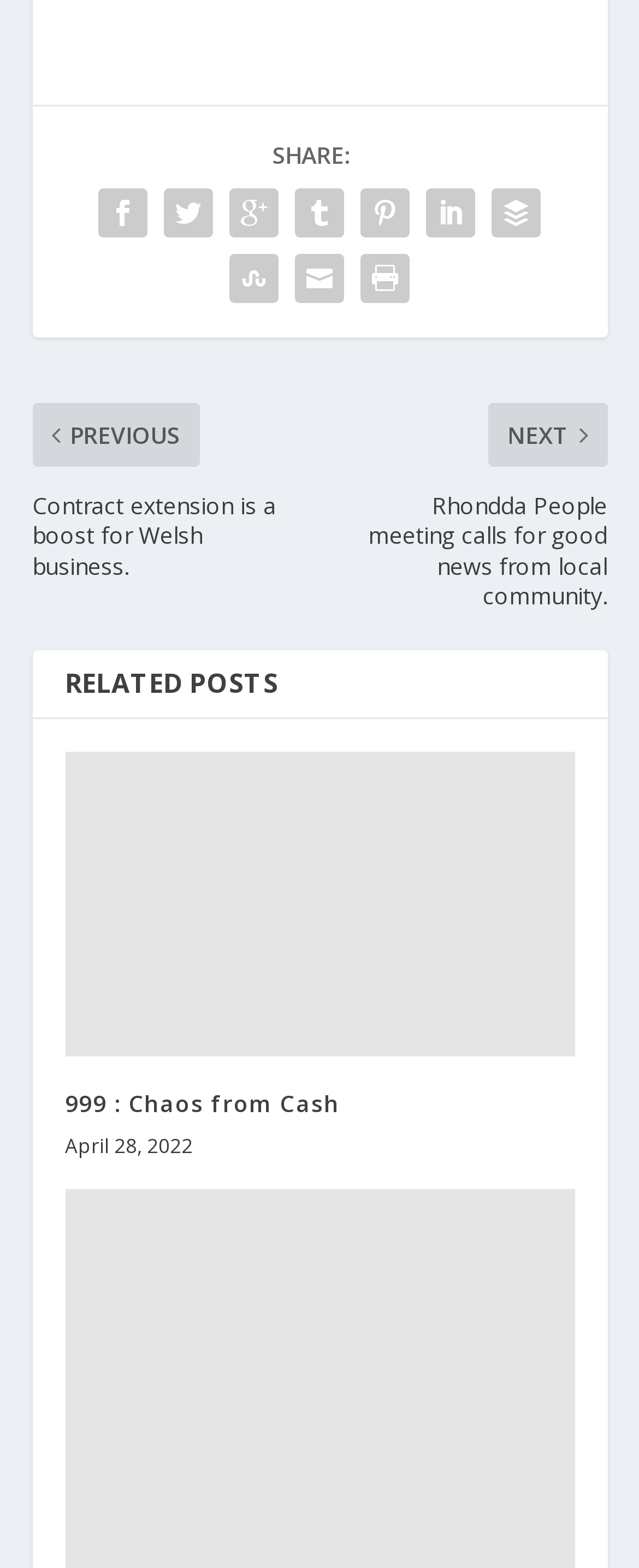Please answer the following question using a single word or phrase: 
What is the text above the social media icons?

SHARE: